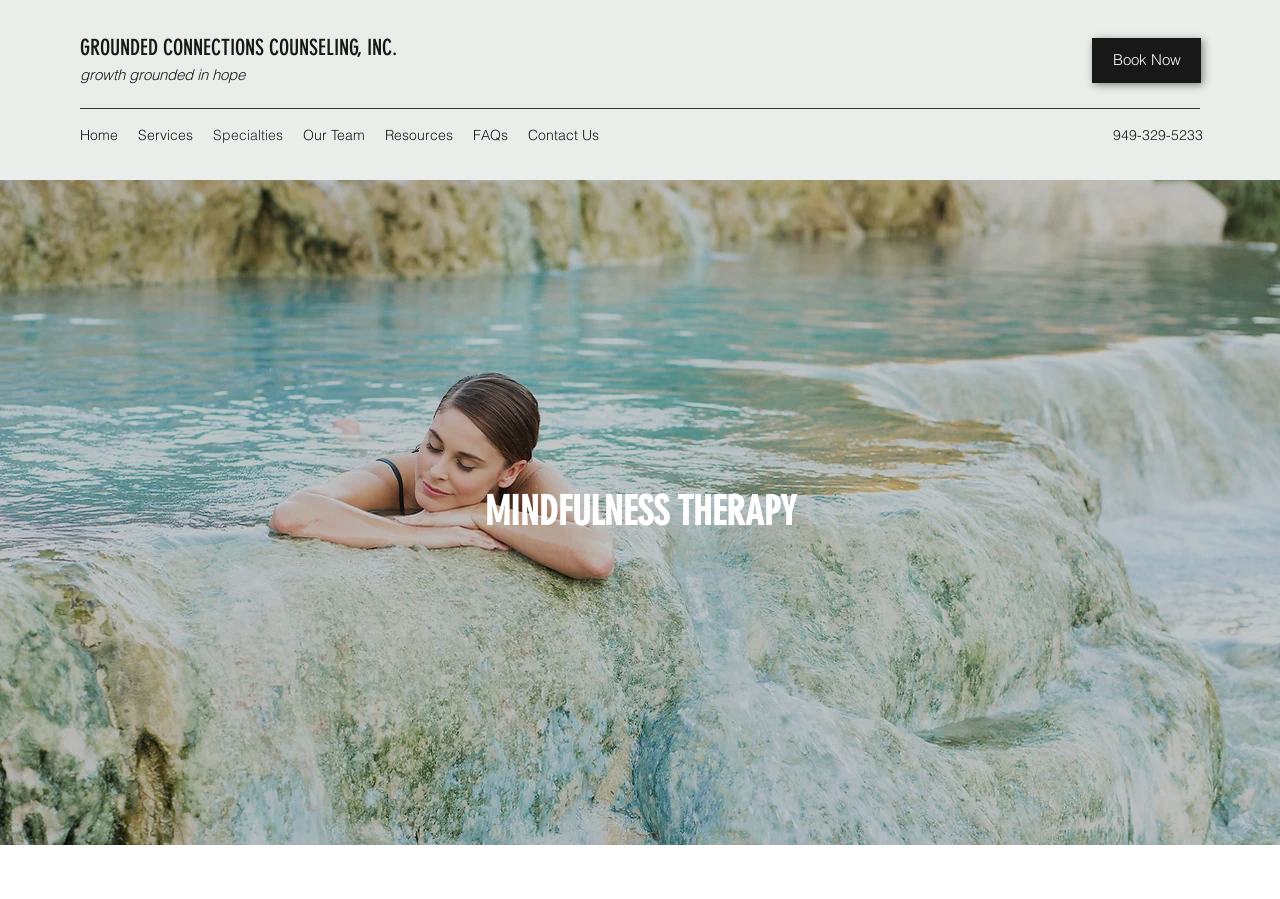Answer this question using a single word or a brief phrase:
What is the theme of the background image?

Natural Stream